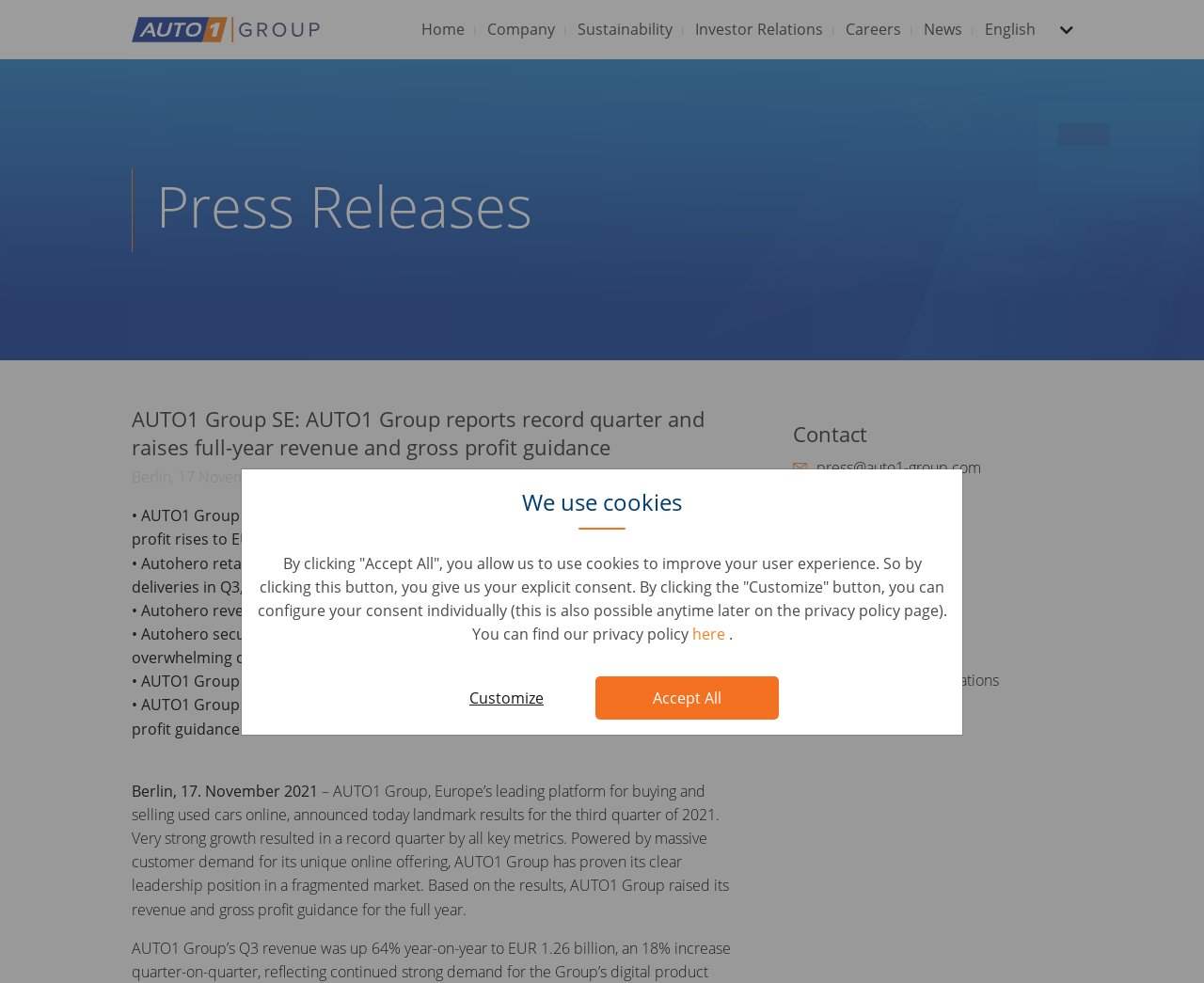Please identify the coordinates of the bounding box for the clickable region that will accomplish this instruction: "Click the 'News' link".

[0.758, 0.01, 0.809, 0.061]